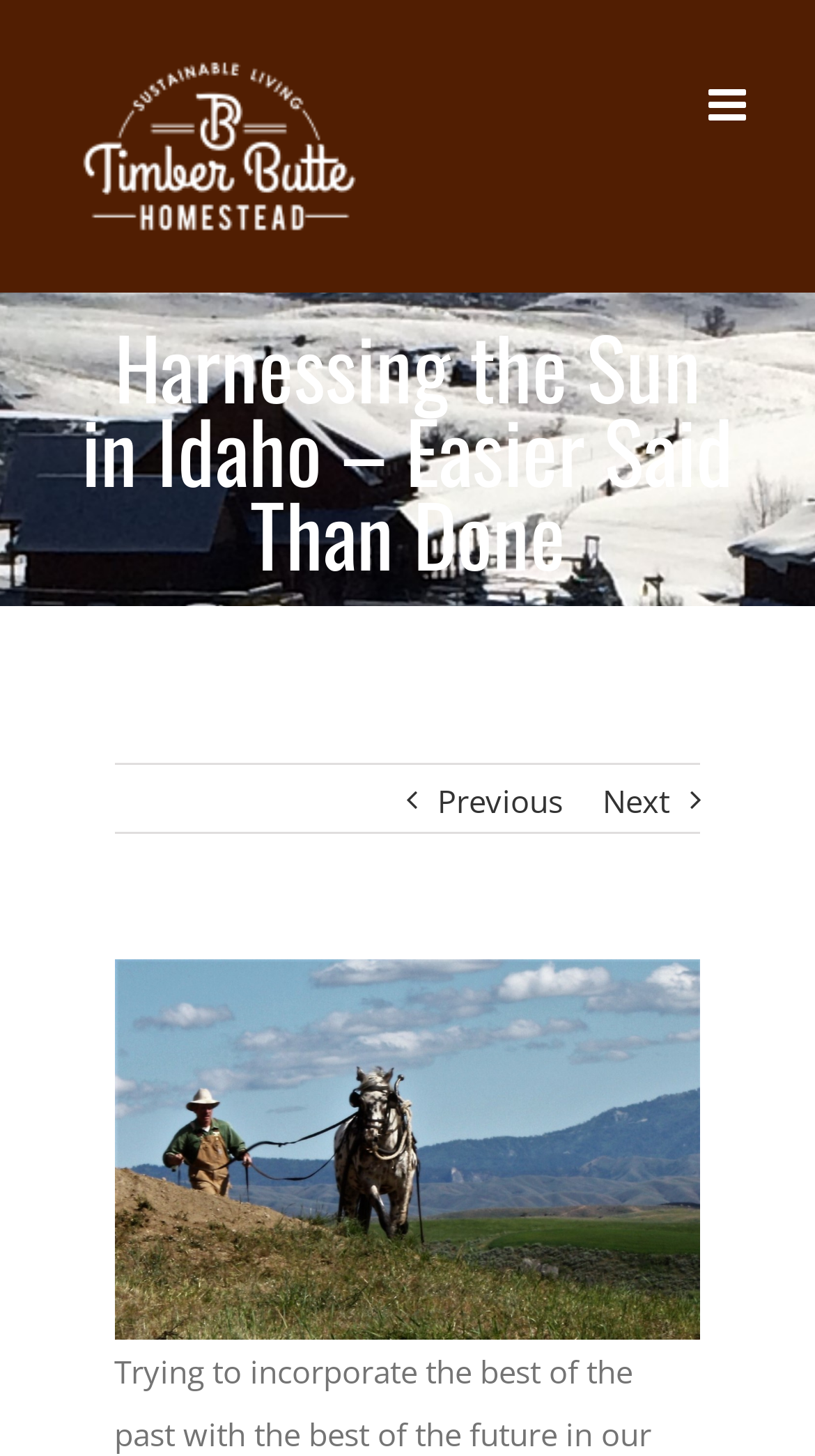Given the element description "Previous" in the screenshot, predict the bounding box coordinates of that UI element.

[0.537, 0.525, 0.69, 0.574]